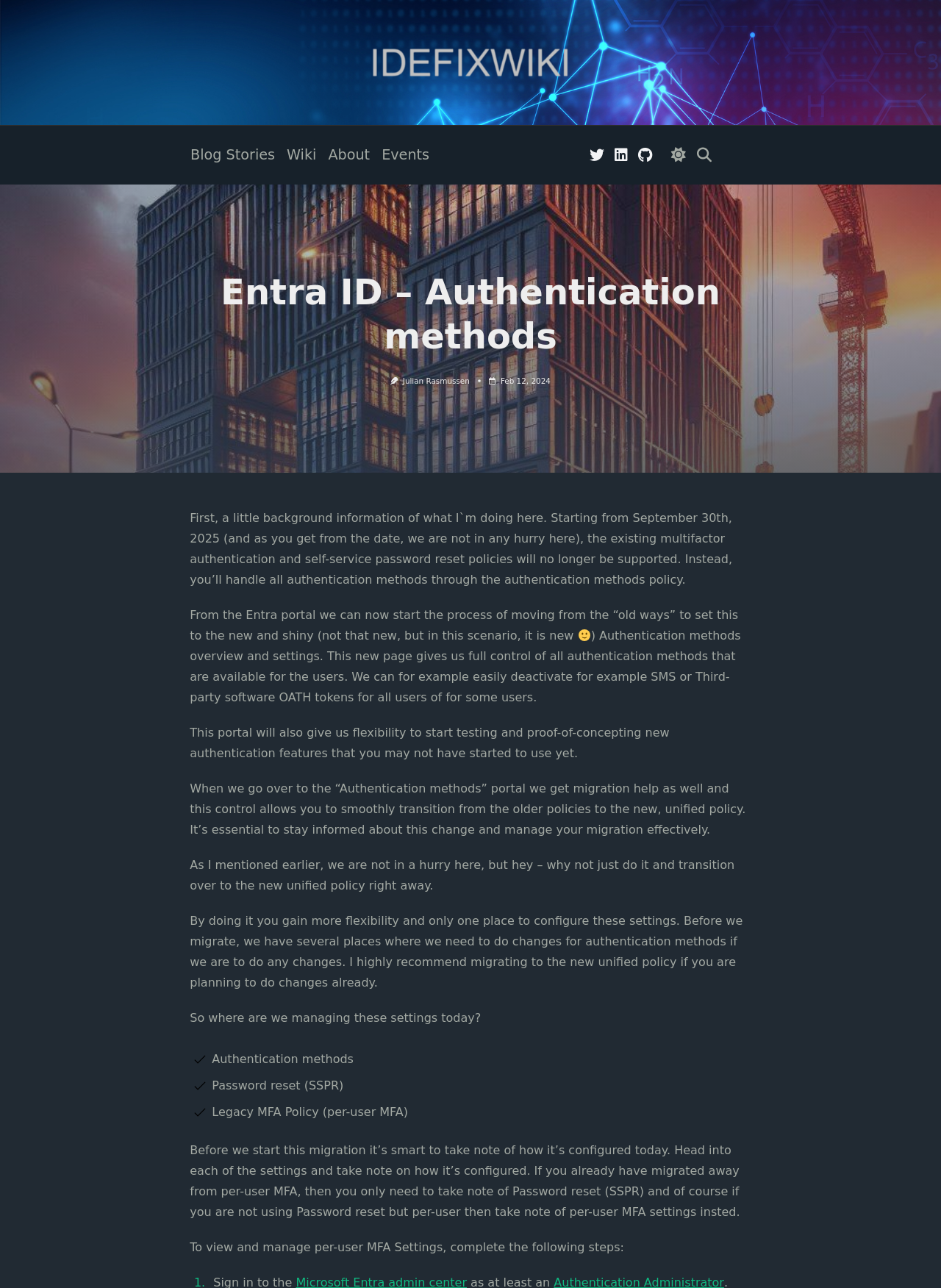What is recommended to do before migrating to the new unified policy?
Please use the image to provide an in-depth answer to the question.

It is recommended to take note of how the current settings are configured before migrating to the new unified policy, as mentioned in the static text 'Before we start this migration it’s smart to take note of how it’s configured today'.